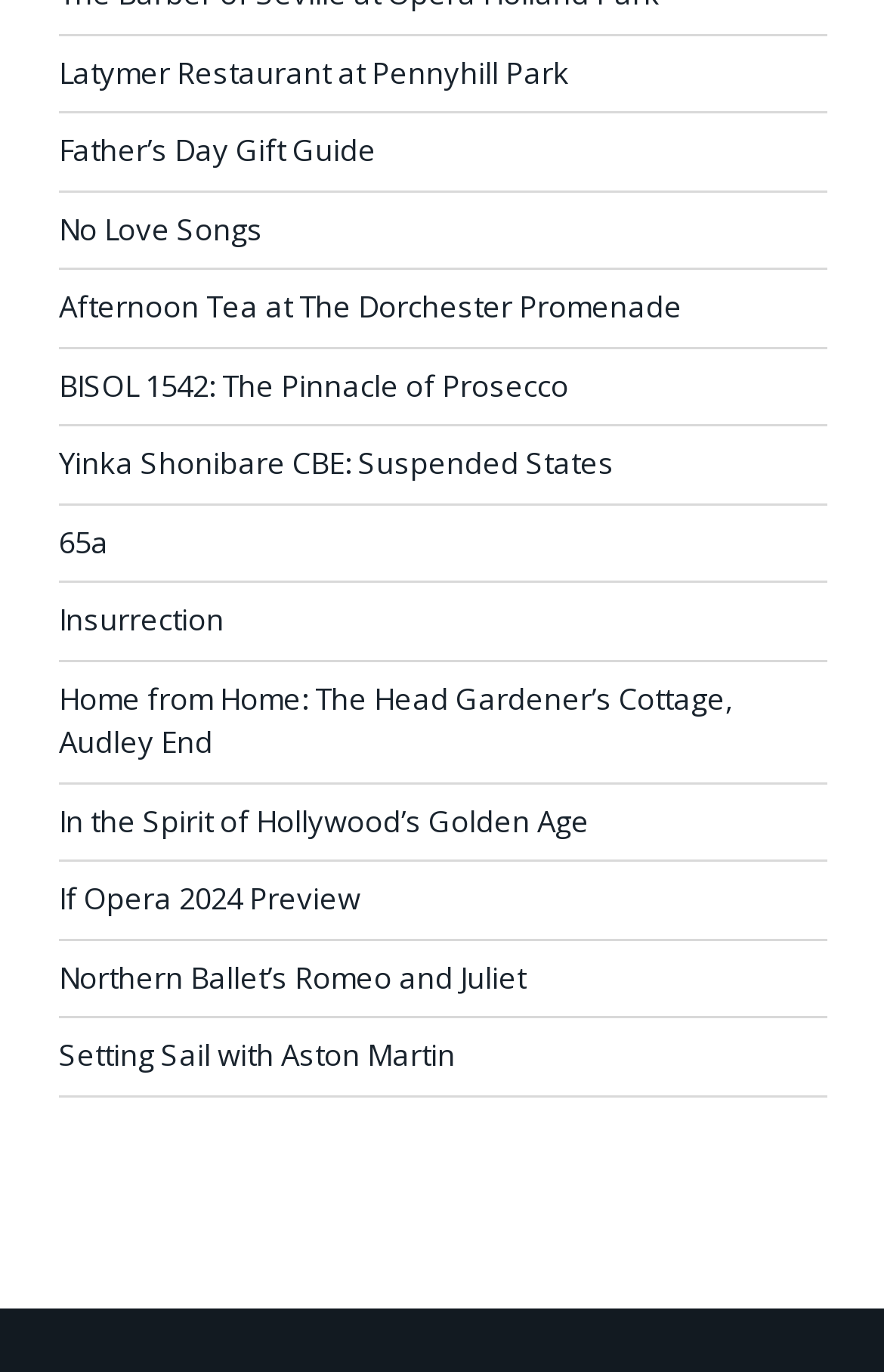Locate the bounding box coordinates for the element described below: "65a". The coordinates must be four float values between 0 and 1, formatted as [left, top, right, bottom].

[0.067, 0.379, 0.123, 0.409]